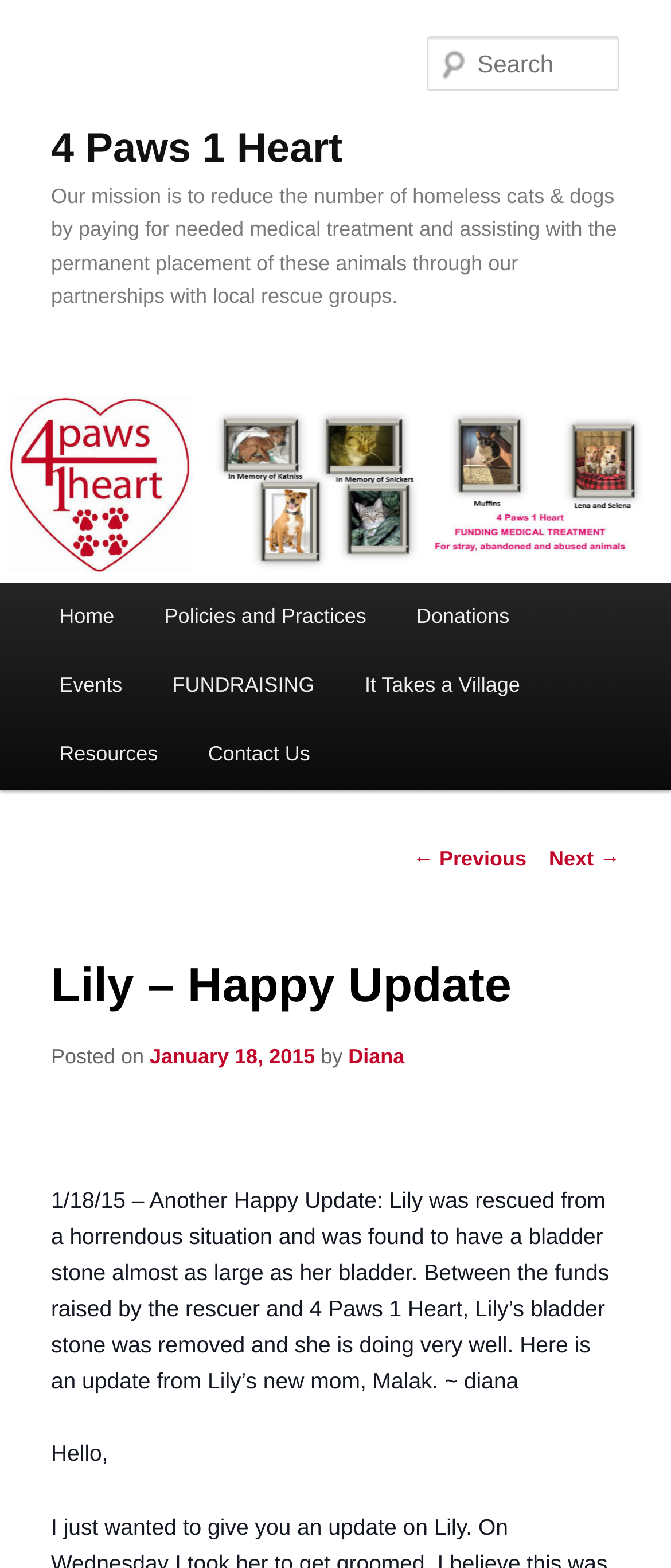Identify the bounding box of the UI element described as follows: "← Previous". Provide the coordinates as four float numbers in the range of 0 to 1 [left, top, right, bottom].

[0.615, 0.54, 0.785, 0.555]